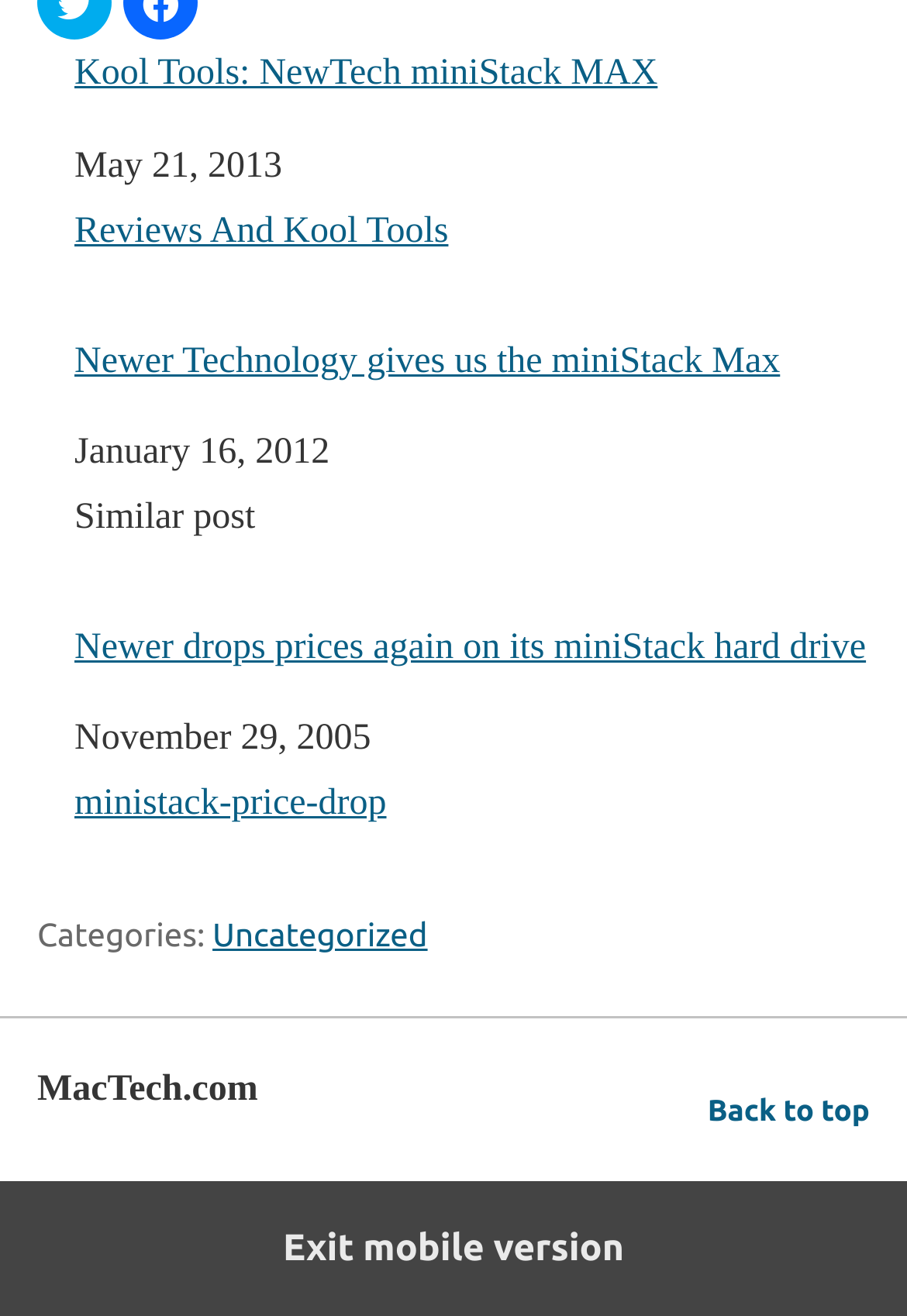Please locate the bounding box coordinates of the element that needs to be clicked to achieve the following instruction: "View related post 'Kool Tools: NewTech miniStack MAX'". The coordinates should be four float numbers between 0 and 1, i.e., [left, top, right, bottom].

[0.082, 0.039, 0.959, 0.073]